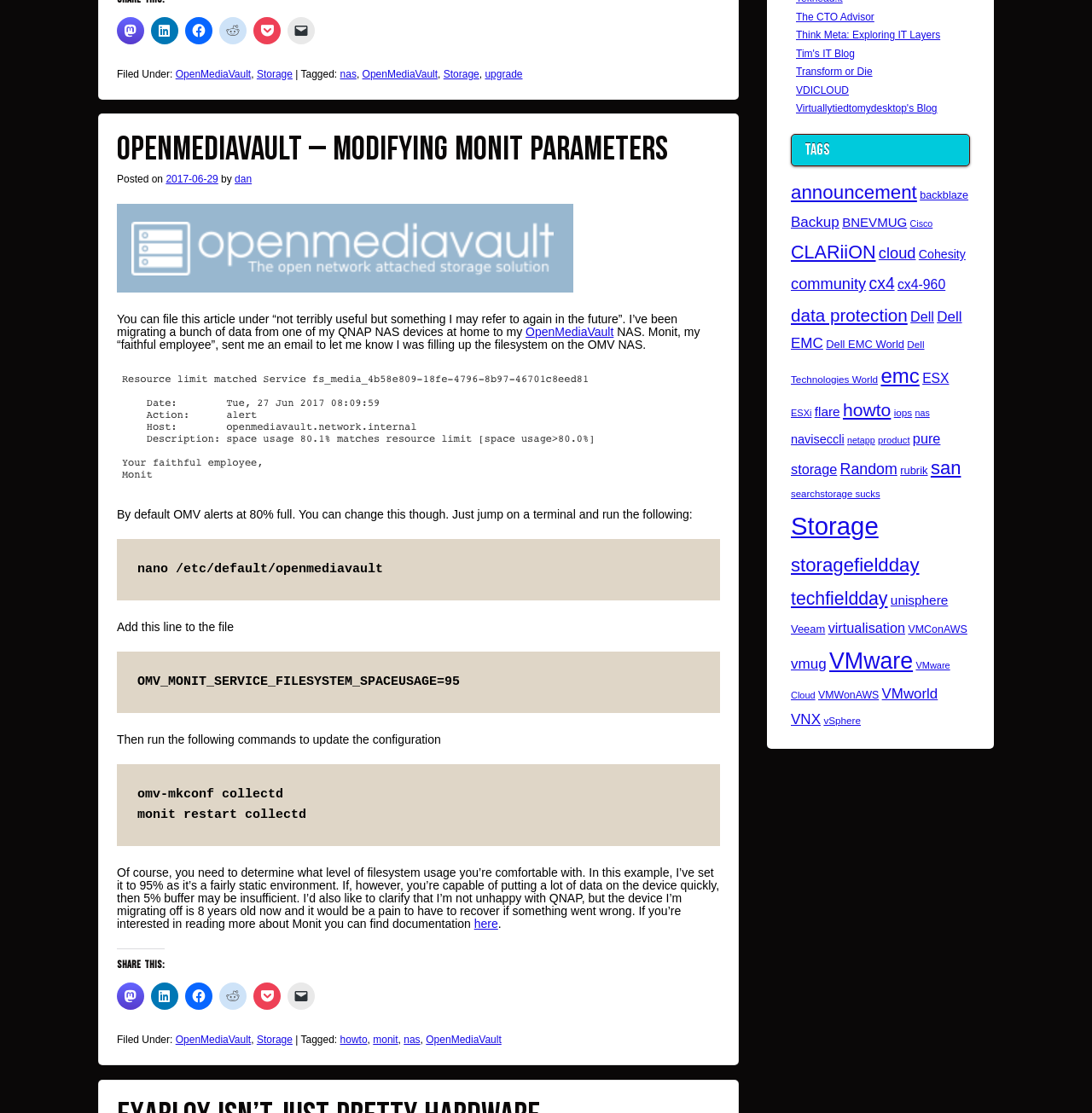Can you identify the bounding box coordinates of the clickable region needed to carry out this instruction: 'Click to share on Mastodon'? The coordinates should be four float numbers within the range of 0 to 1, stated as [left, top, right, bottom].

[0.107, 0.015, 0.132, 0.04]